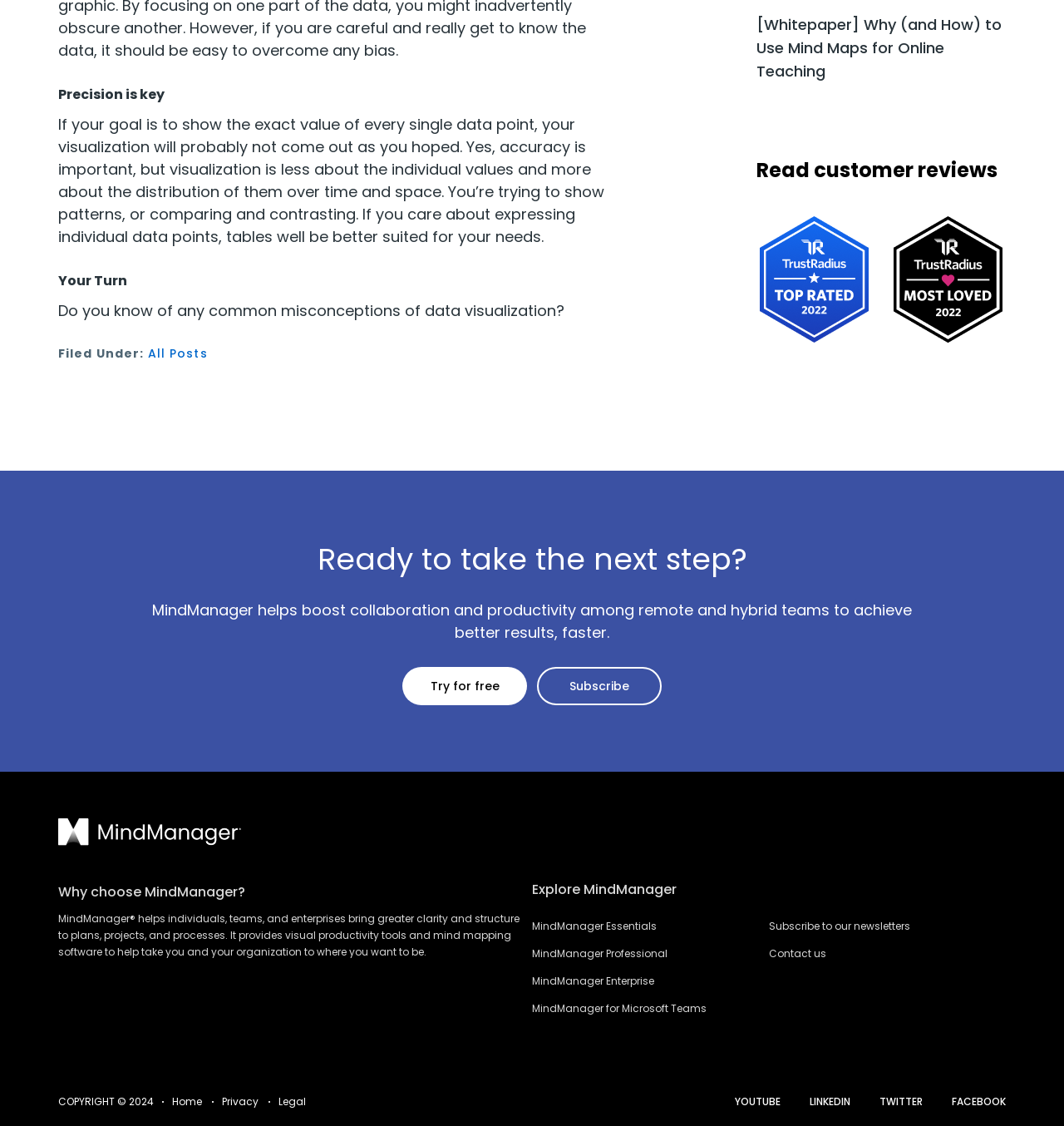Given the webpage screenshot, identify the bounding box of the UI element that matches this description: "ChromeNews".

None